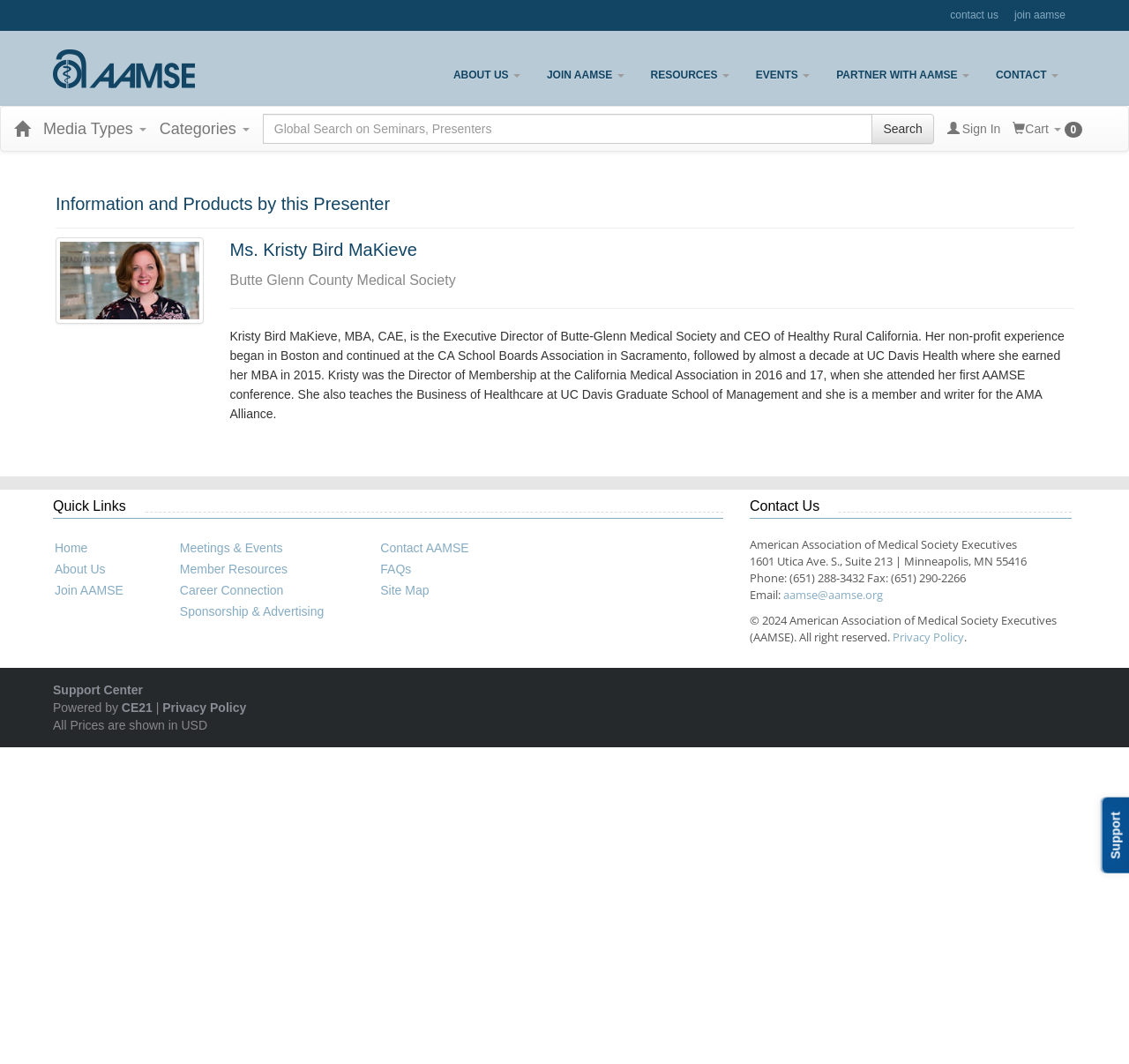Give a one-word or short phrase answer to this question: 
What is the name of the non-profit organization mentioned?

Healthy Rural California